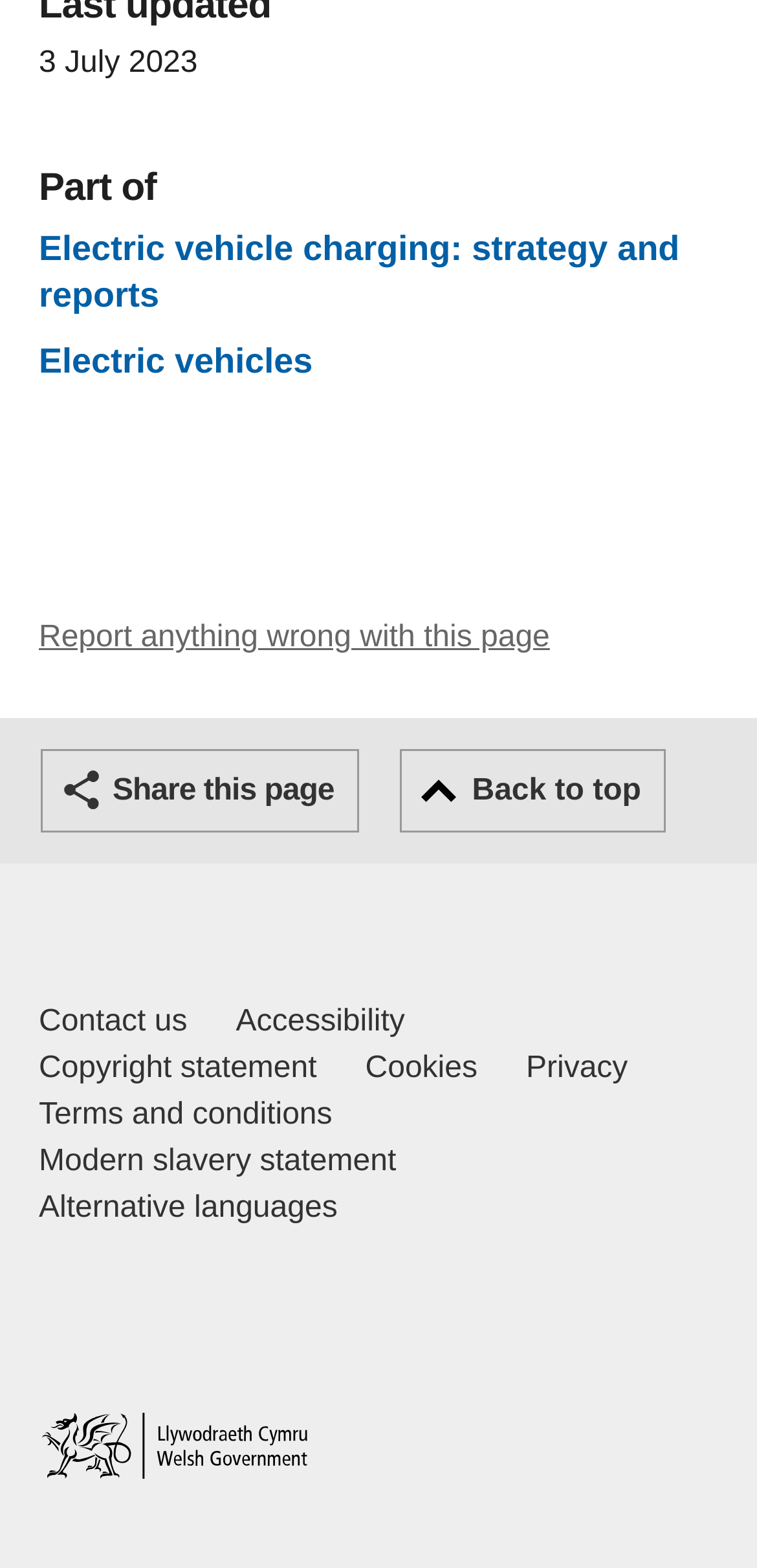Locate the bounding box coordinates of the area you need to click to fulfill this instruction: 'Go back to top'. The coordinates must be in the form of four float numbers ranging from 0 to 1: [left, top, right, bottom].

[0.529, 0.477, 0.88, 0.531]